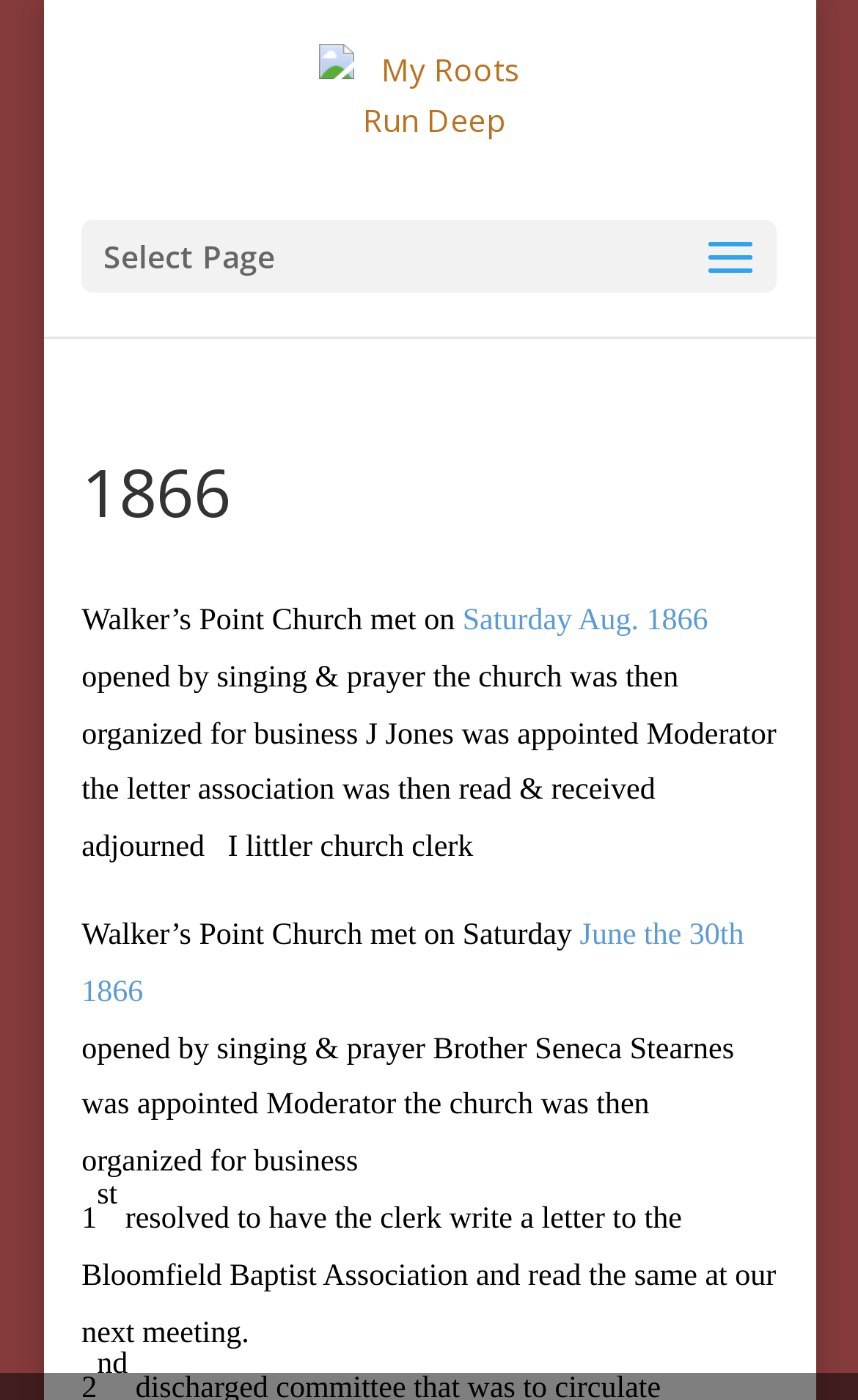Predict the bounding box for the UI component with the following description: "Menu and widgets".

None